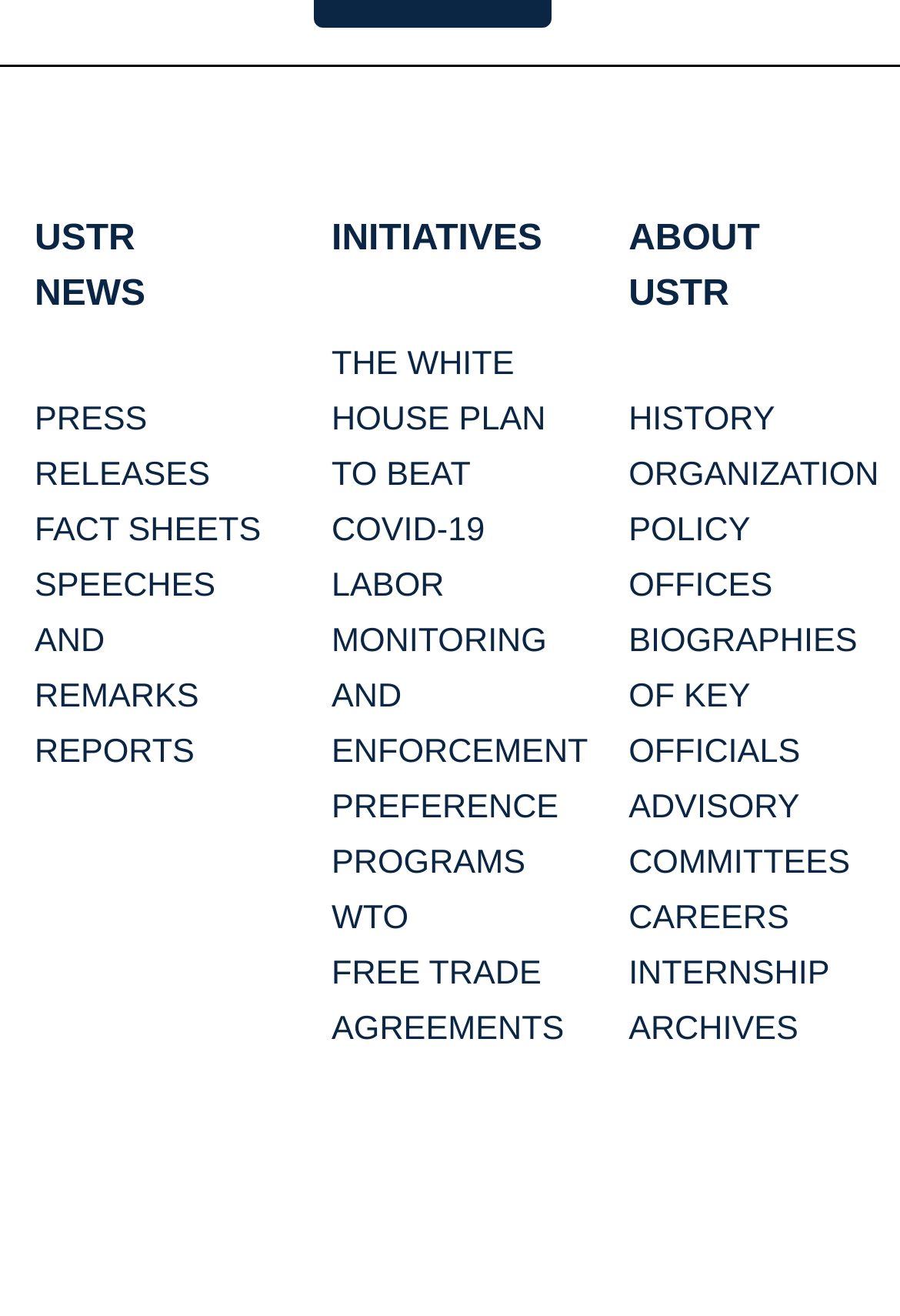Identify the bounding box coordinates for the region to click in order to carry out this instruction: "View USTR's archives". Provide the coordinates using four float numbers between 0 and 1, formatted as [left, top, right, bottom].

[0.698, 0.768, 0.887, 0.796]